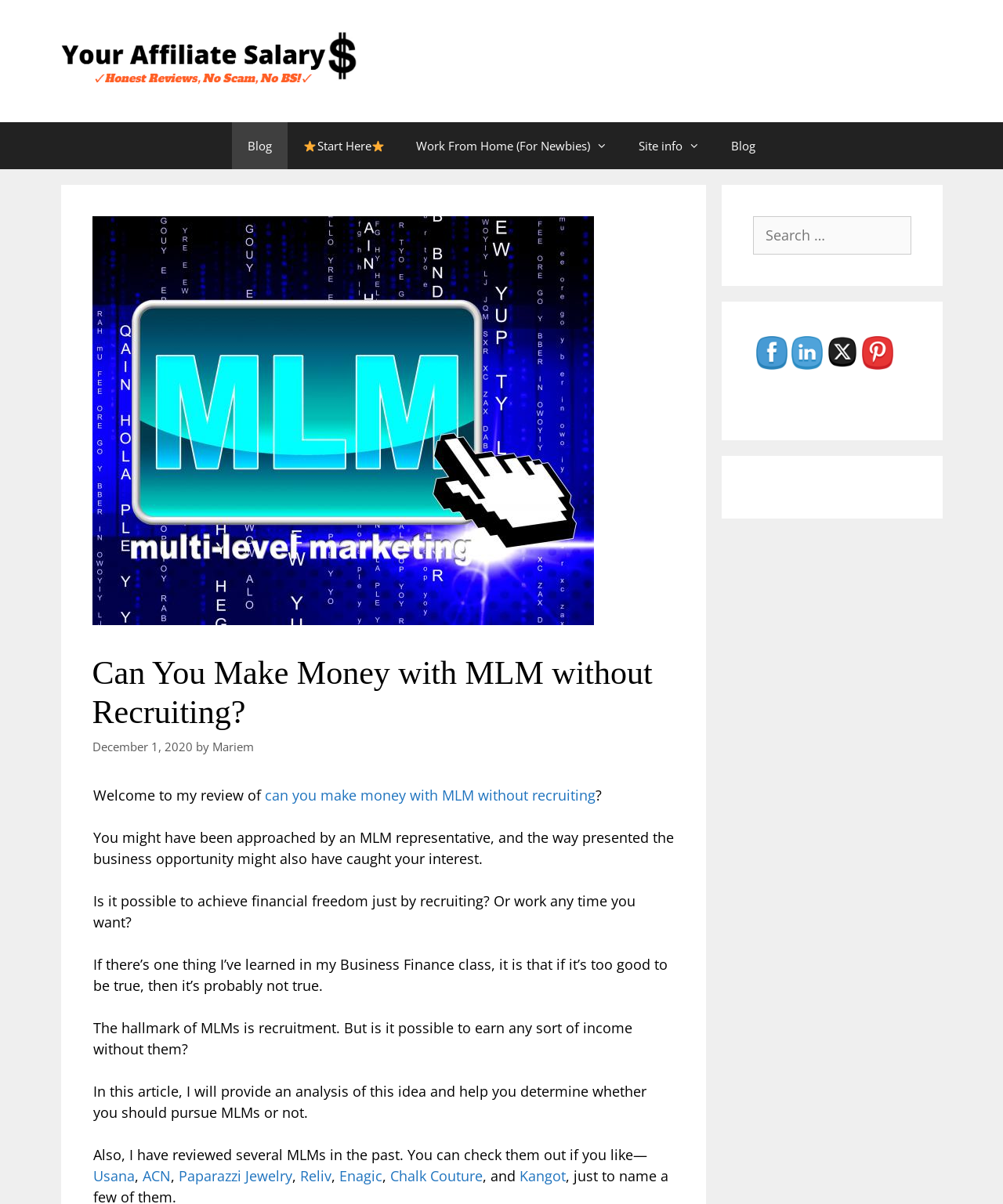Please provide a short answer using a single word or phrase for the question:
What is the name of the website?

Your Affiliate Salary